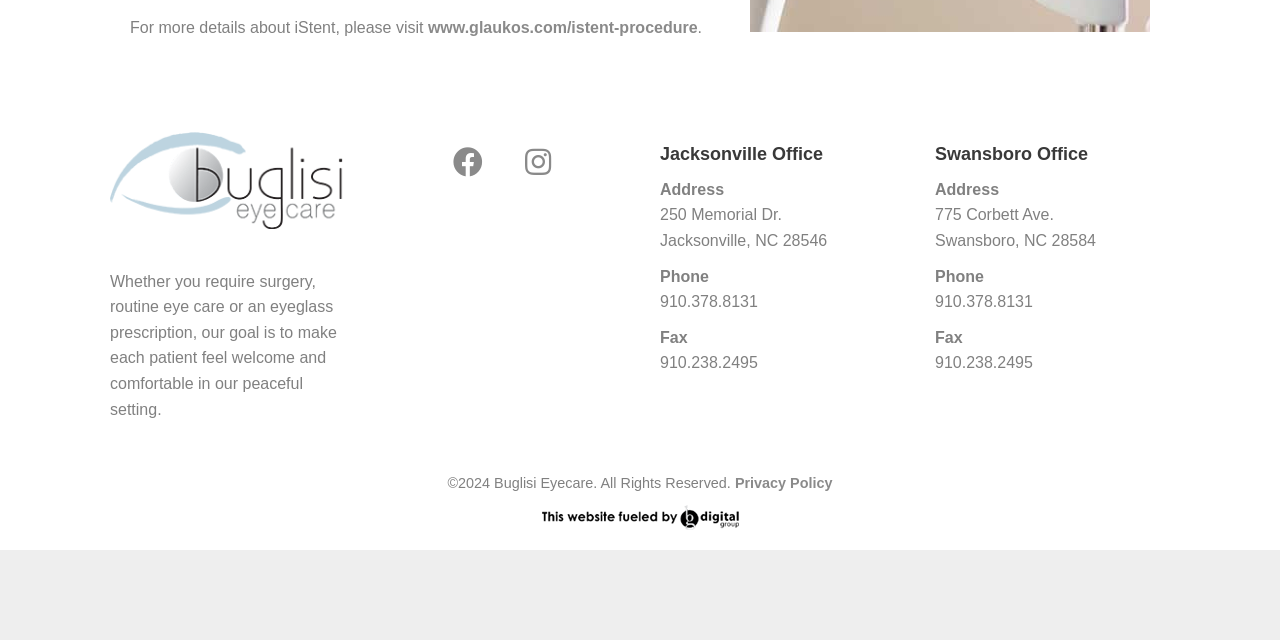Determine the bounding box coordinates (top-left x, top-left y, bottom-right x, bottom-right y) of the UI element described in the following text: www.glaukos.com/istent-procedure

[0.334, 0.03, 0.545, 0.056]